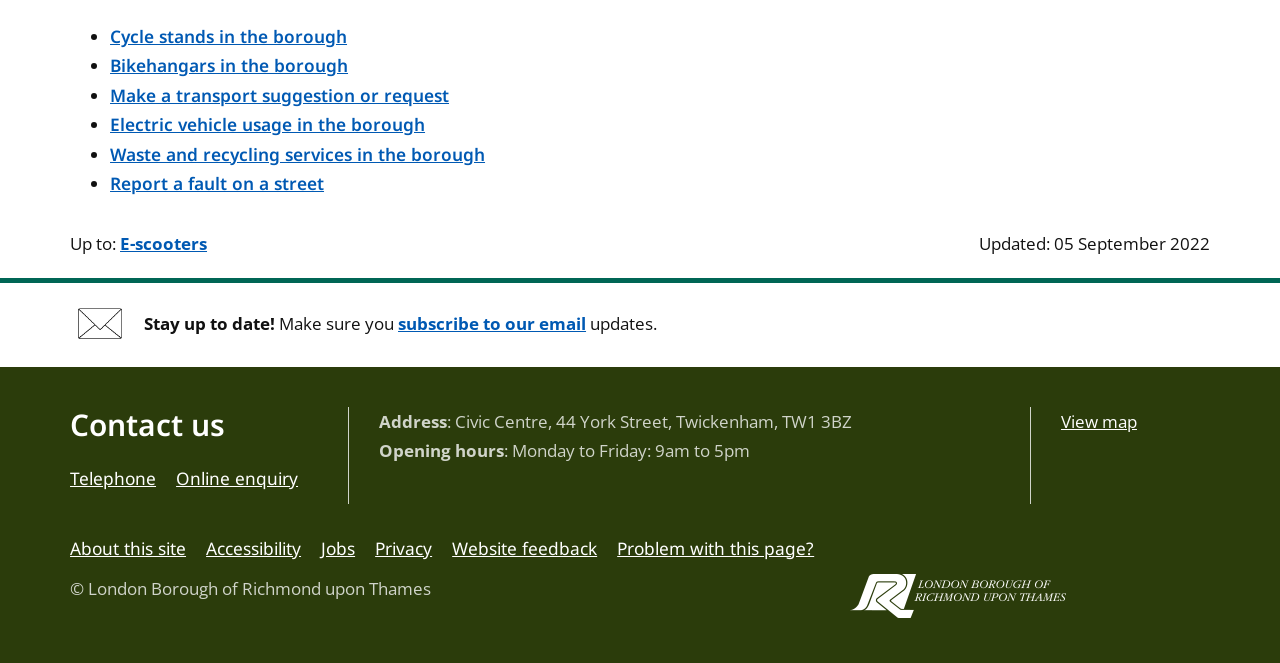Point out the bounding box coordinates of the section to click in order to follow this instruction: "View the location on a map".

[0.829, 0.618, 0.888, 0.653]